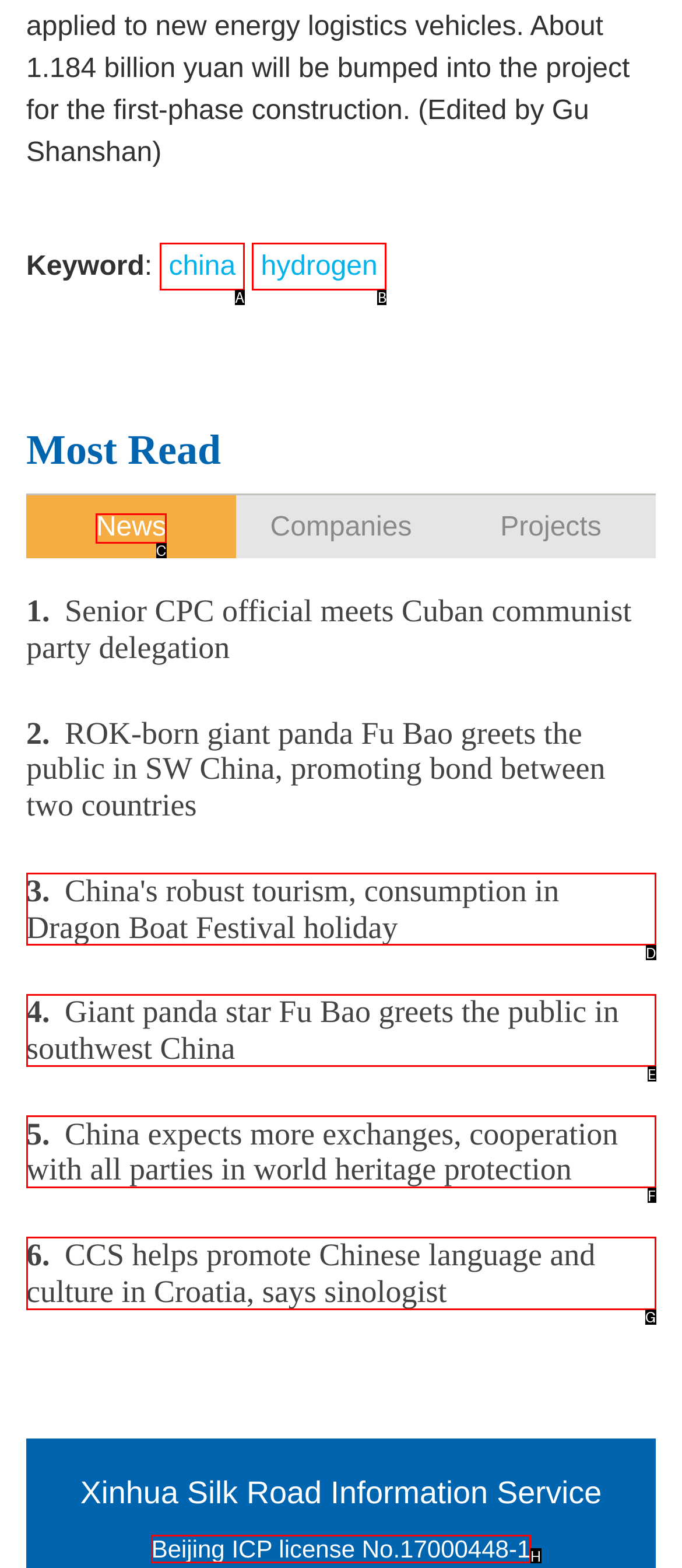Select the HTML element that needs to be clicked to carry out the task: Check the license information
Provide the letter of the correct option.

H